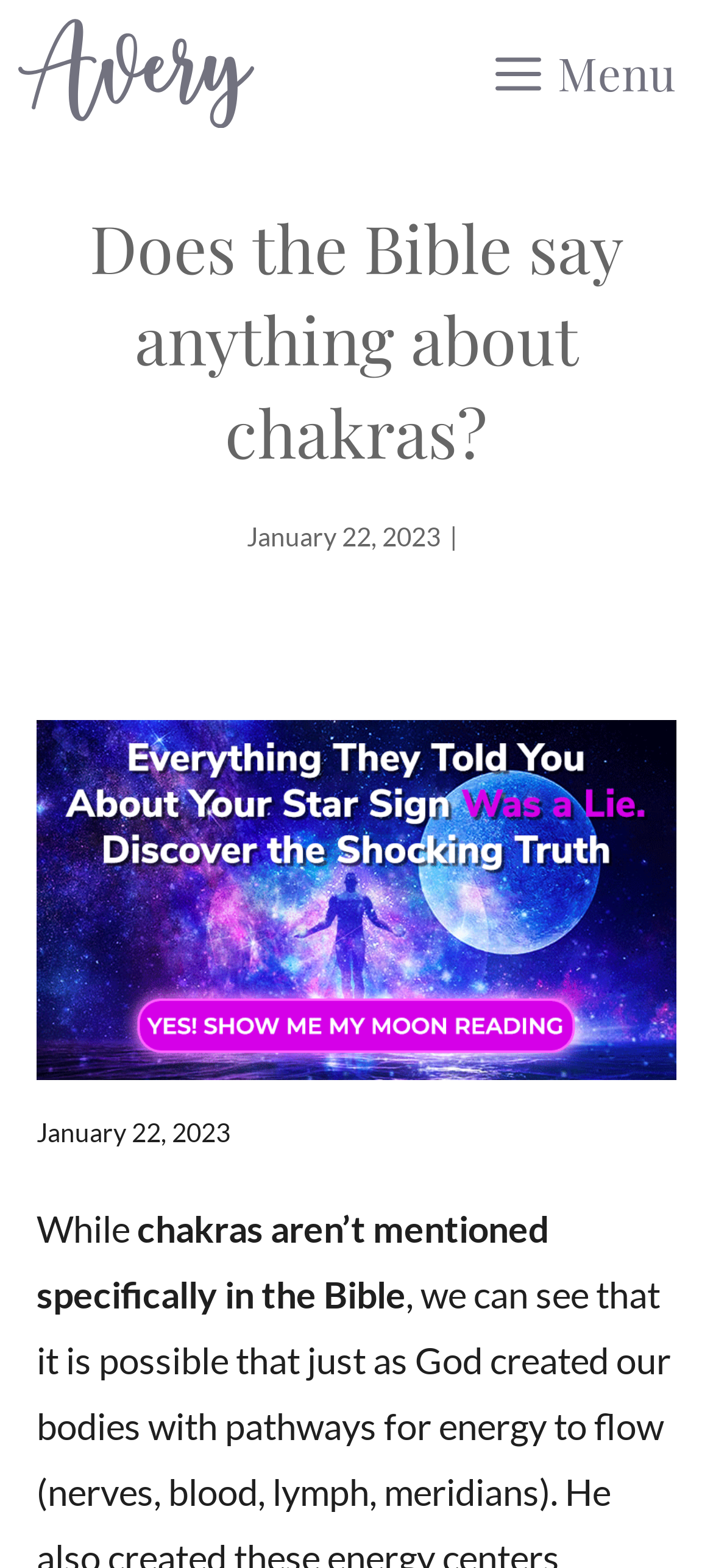What is the topic of the article?
Give a one-word or short-phrase answer derived from the screenshot.

Chakras and the Bible